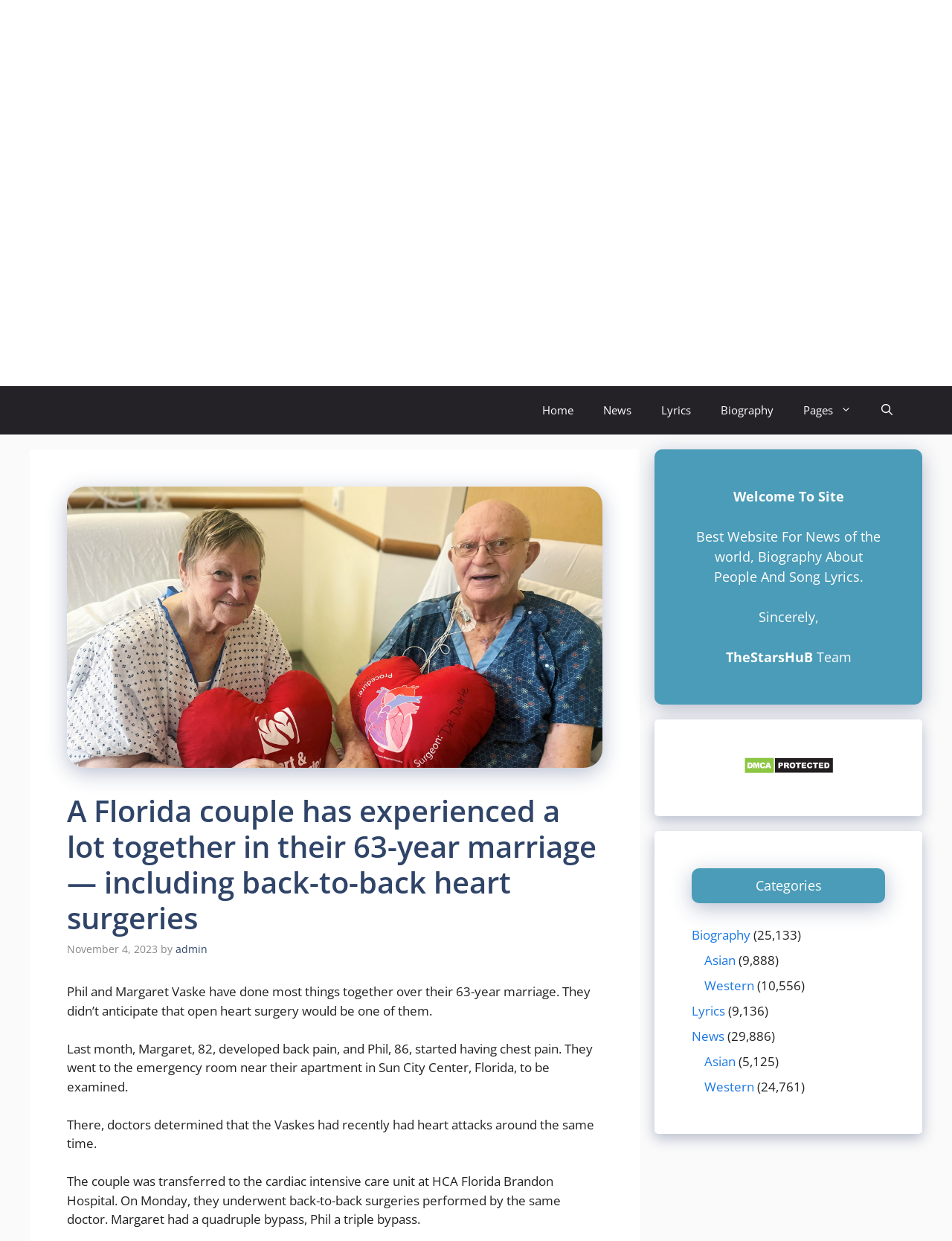Please find the bounding box coordinates of the section that needs to be clicked to achieve this instruction: "Open the search bar".

[0.91, 0.311, 0.953, 0.35]